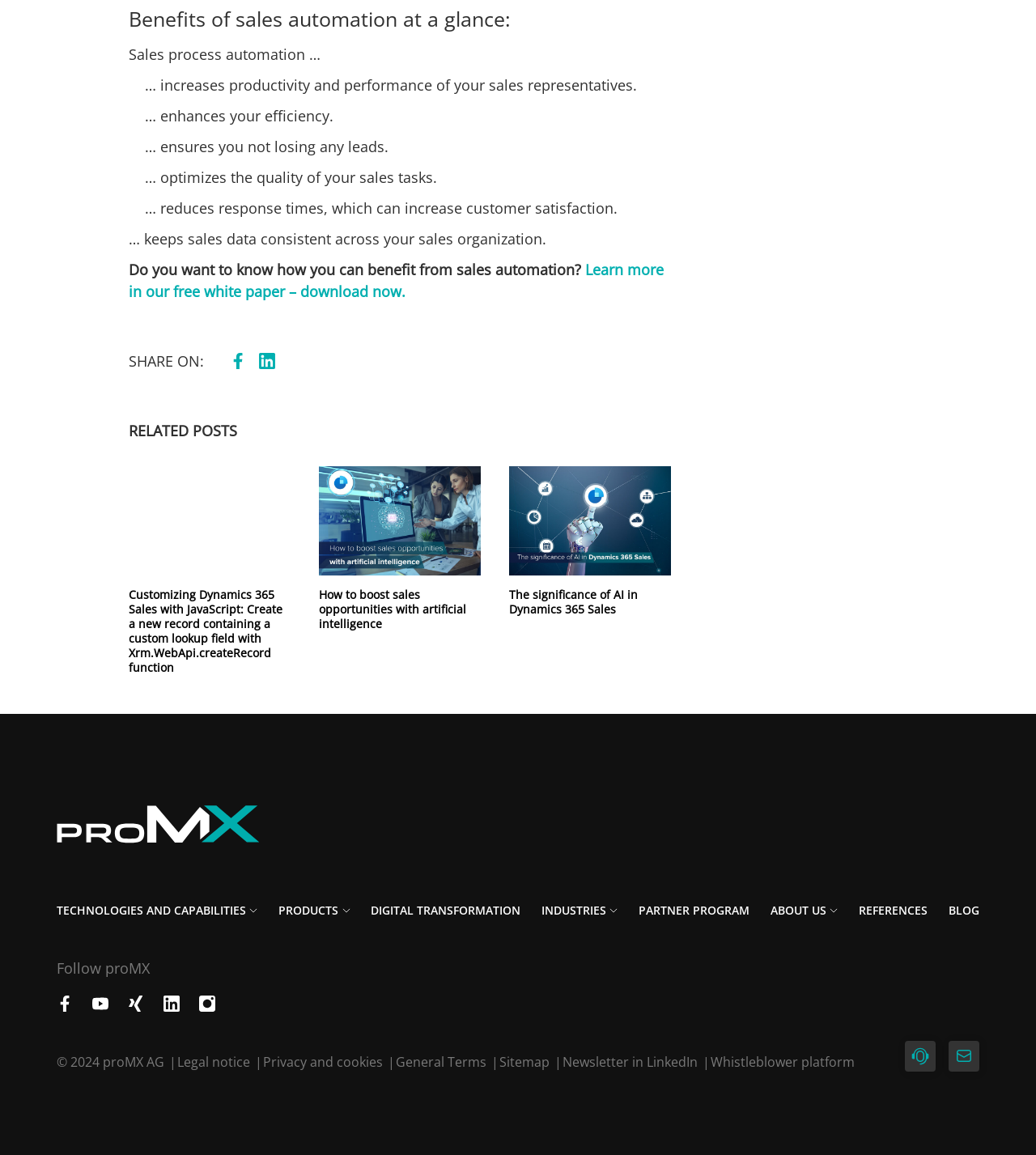Specify the bounding box coordinates of the area that needs to be clicked to achieve the following instruction: "Read related post about customizing Dynamics 365 Sales with JavaScript".

[0.124, 0.404, 0.28, 0.584]